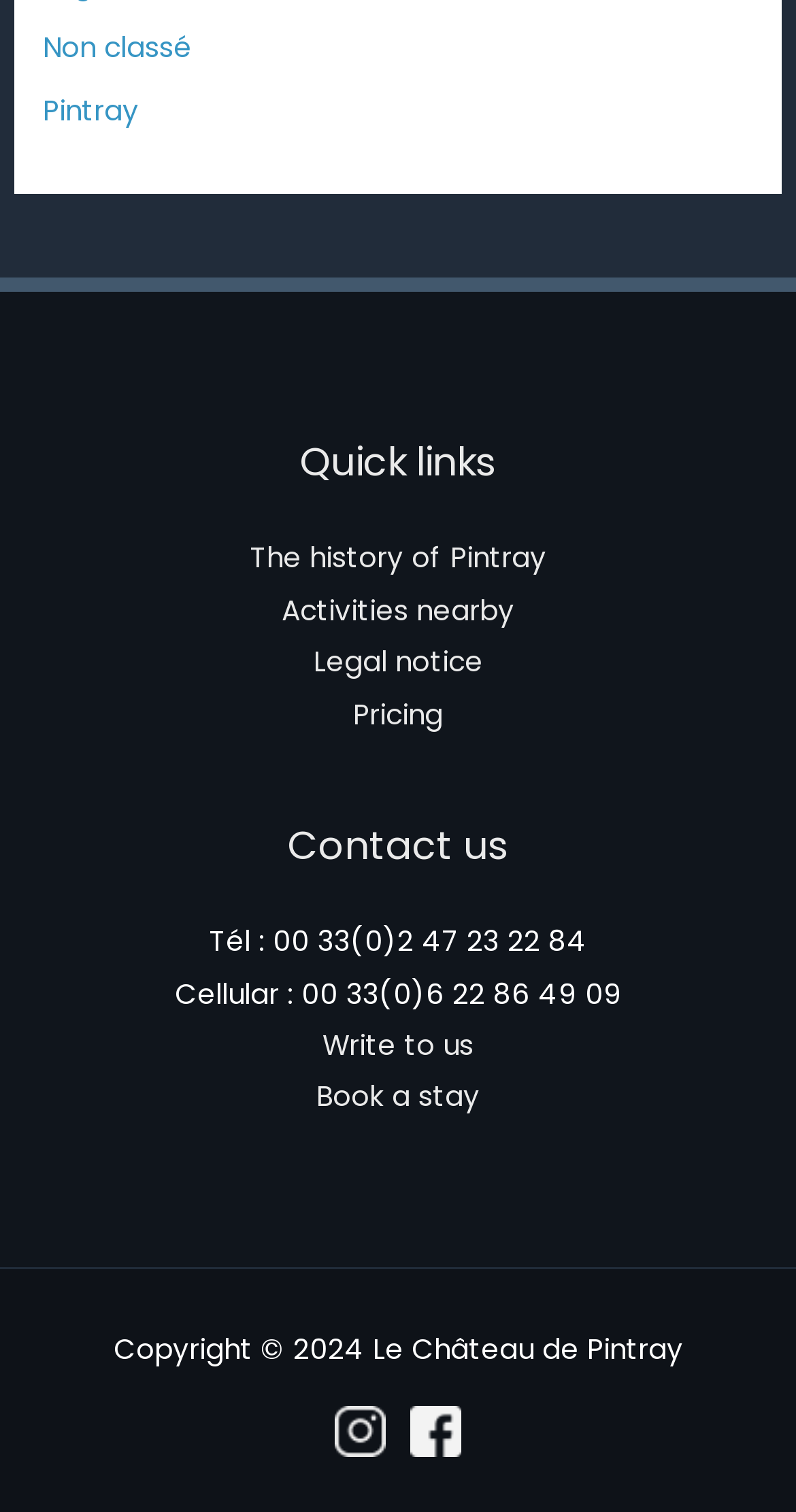Using the information in the image, give a comprehensive answer to the question: 
What is the copyright year?

I found the copyright information at the bottom of the page, which states 'Copyright © 2024'.